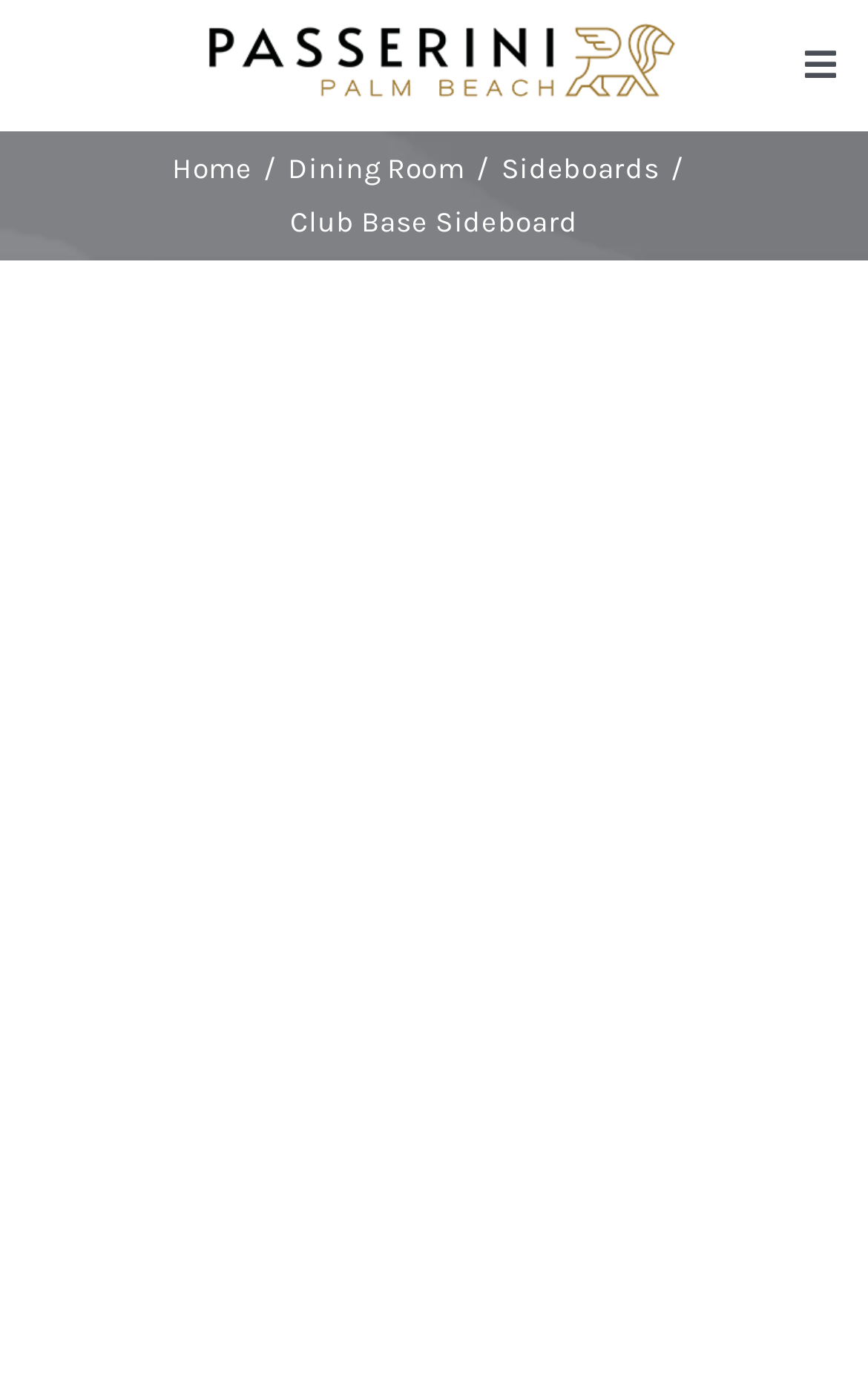How many images of the product are on this page?
Can you provide a detailed and comprehensive answer to the question?

I searched for image elements on the page and found two images with the same description 'Club Base Sideboard'. One is within the link element with the same text, and the other is a standalone image element.